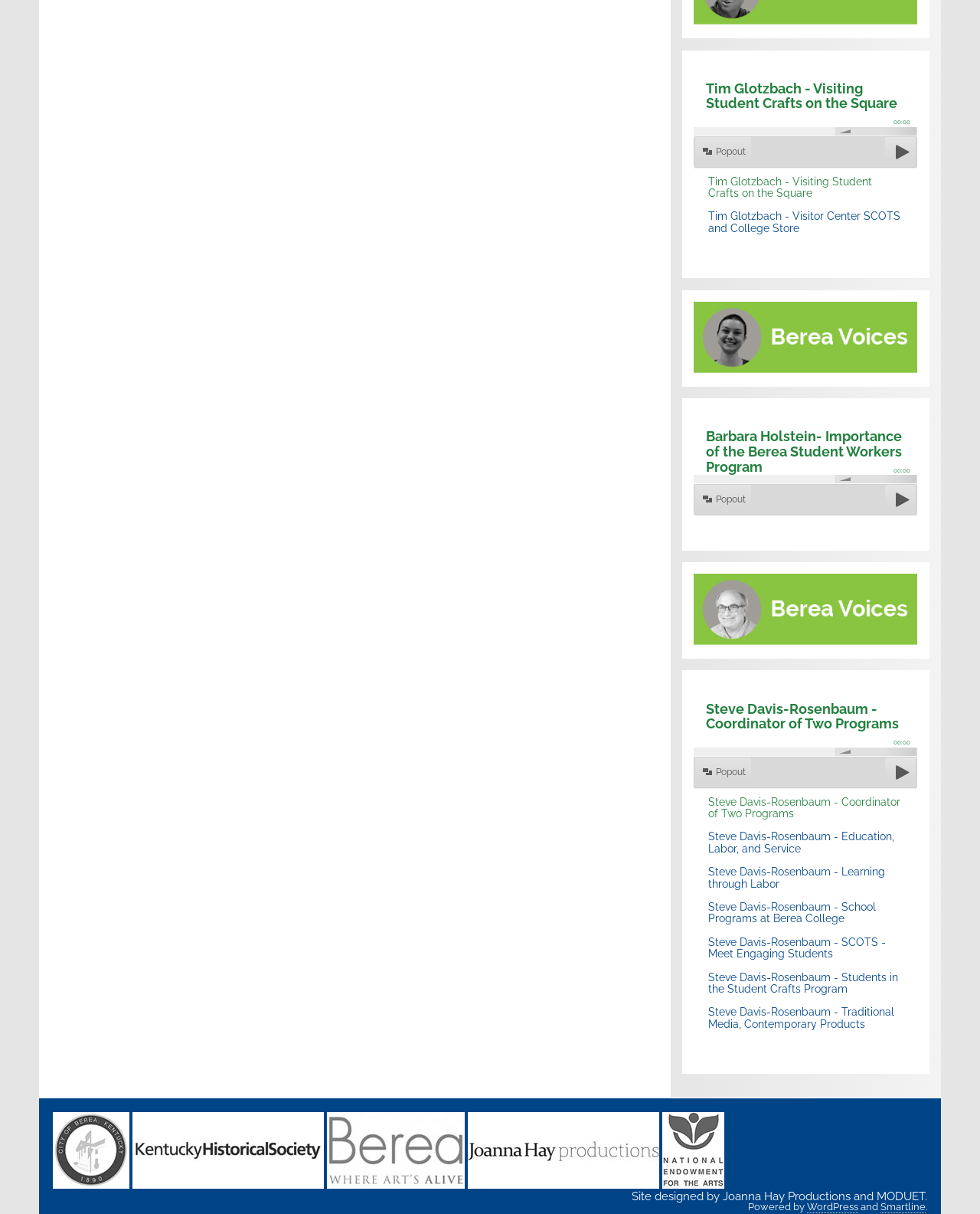What is the name of the company that designed the site?
From the image, provide a succinct answer in one word or a short phrase.

Joanna Hay Productions